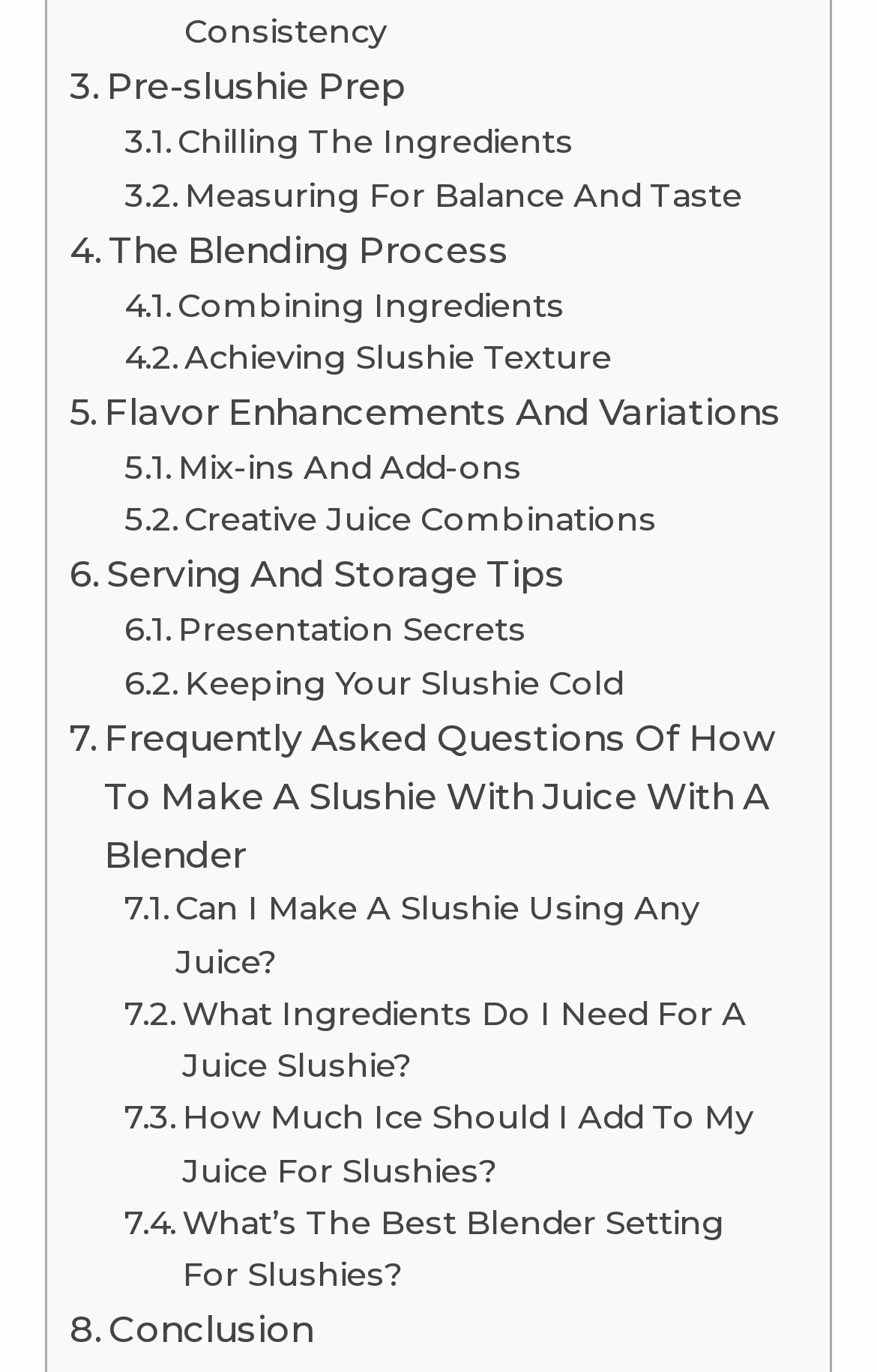Find the bounding box coordinates for the area that must be clicked to perform this action: "Click on 'Pre-slushie Prep'".

[0.079, 0.043, 0.462, 0.086]